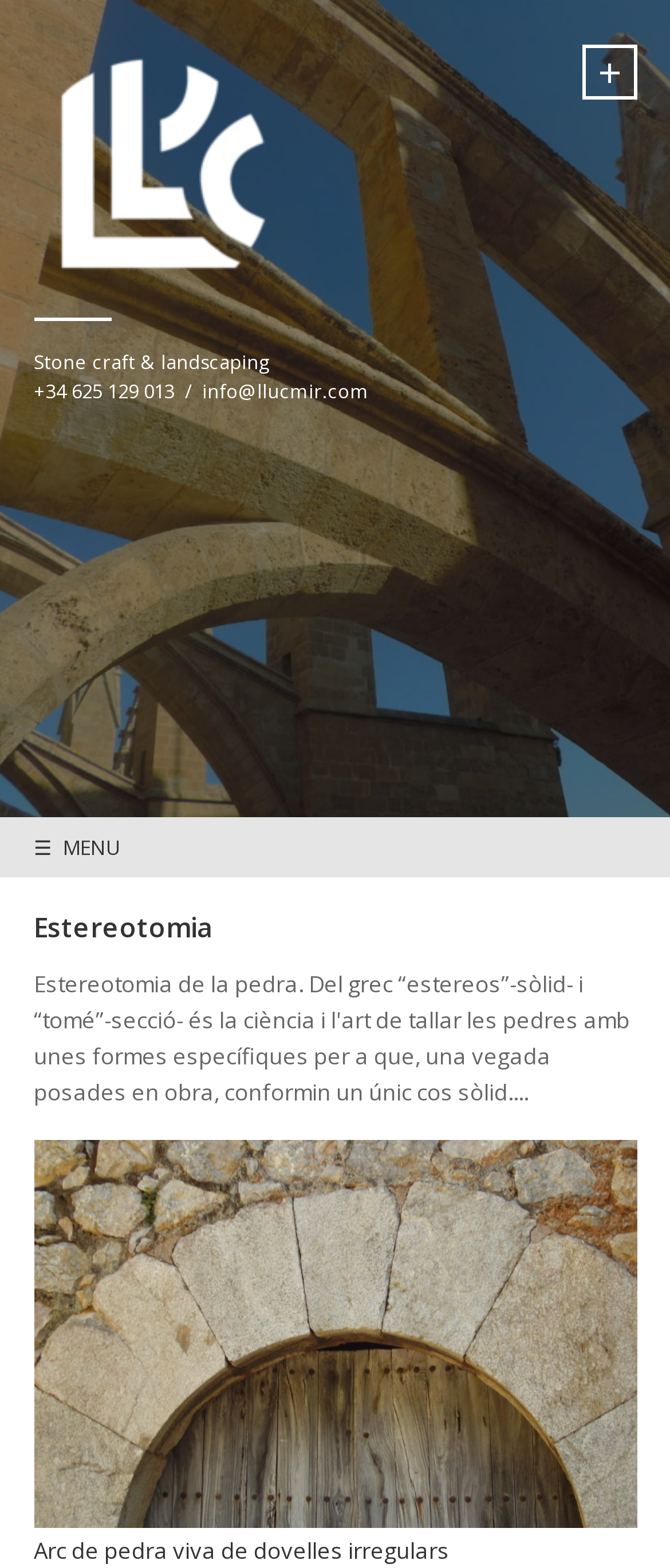Create an elaborate caption for the webpage.

The webpage is about Estereotomia, a topic related to stone craft and landscaping. At the top right corner, there is a "+" link. On the top left, there is a link to "Lluc Mir" accompanied by an image of the same name. Below the image, there are two links: "Stone craft & landscaping" and a contact information section with a phone number and an email address.

In the middle of the page, there is a prominent heading "Estereotomia". Above this heading, there is a menu link represented by a "☰" icon. On the left side of the page, there is a link to the previous portfolio item, "Escultures", and on the right side, there is a link to the next portfolio item, "Restauració de Patrimoni". Both of these links have a layout table associated with them.